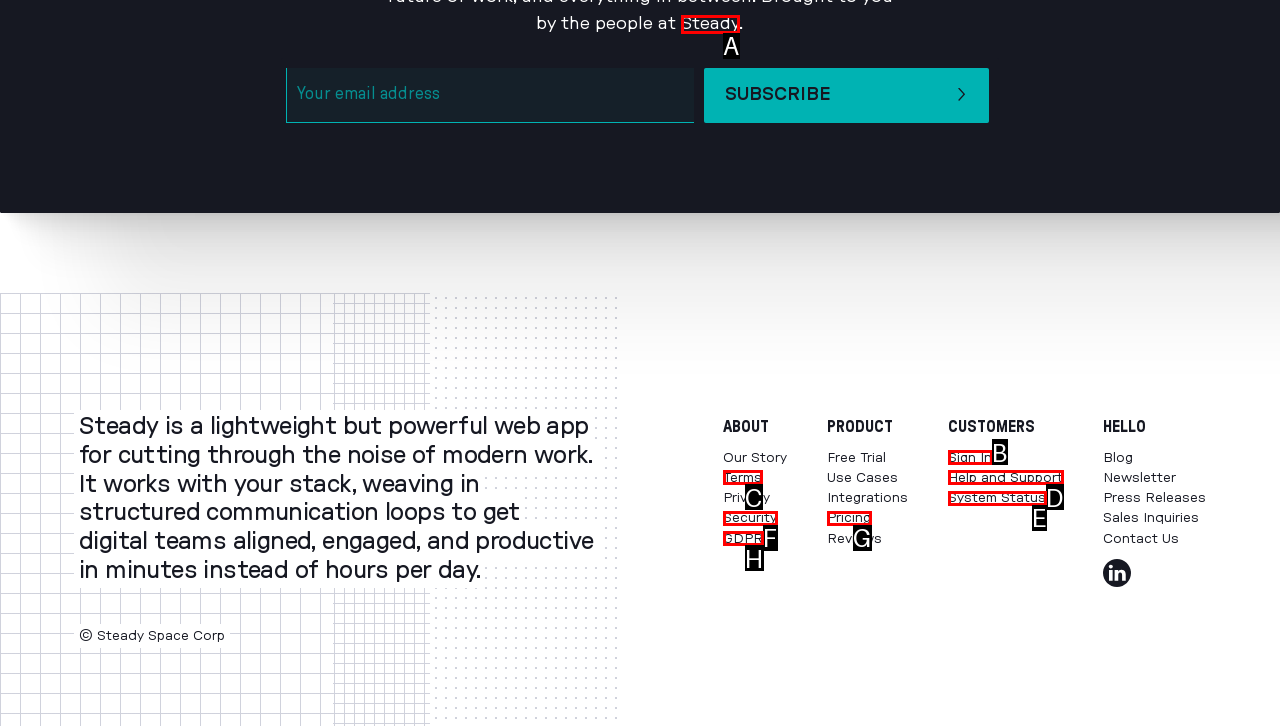Which HTML element fits the description: Help and Support? Respond with the letter of the appropriate option directly.

D